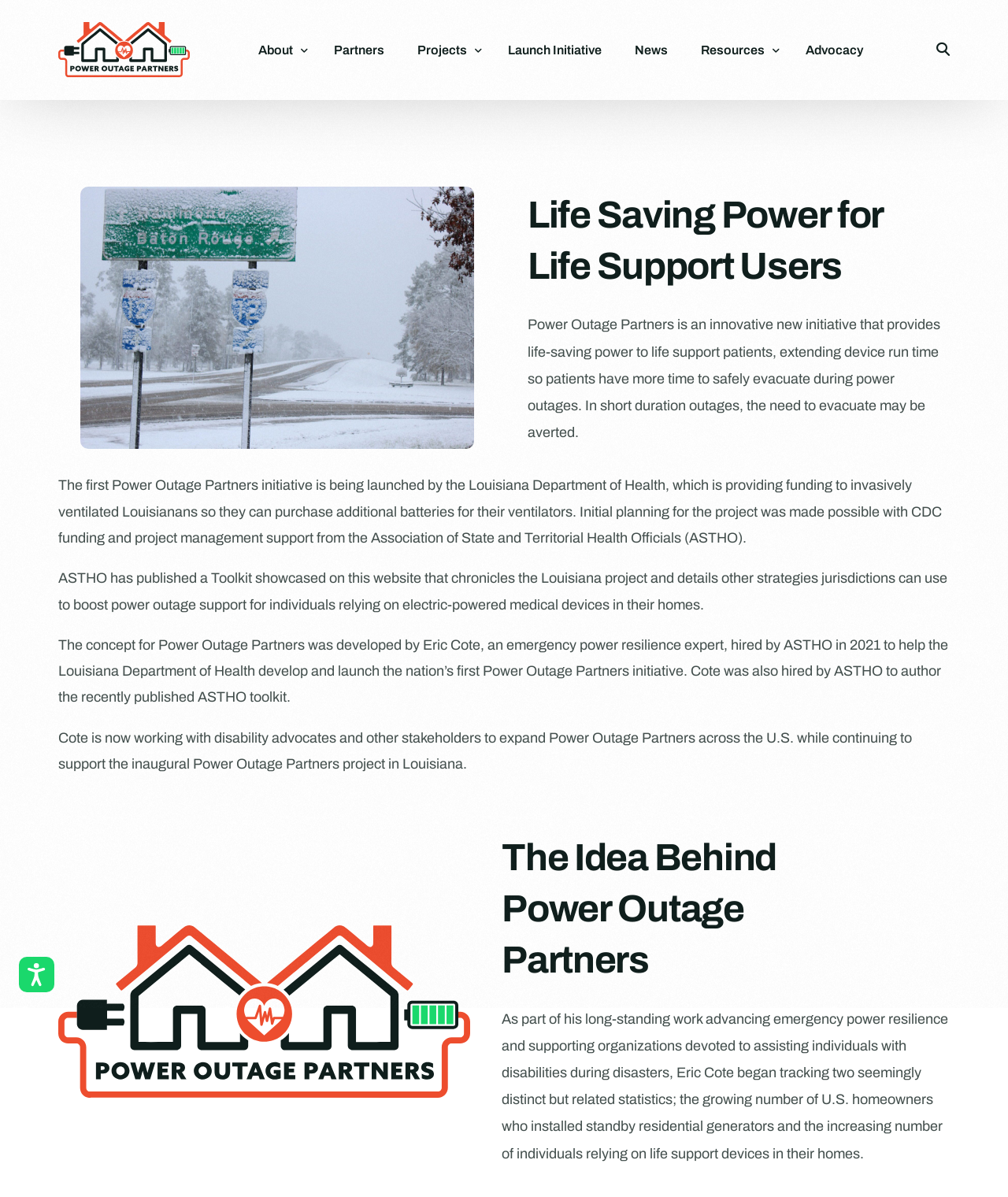Refer to the element description Our Story and identify the corresponding bounding box in the screenshot. Format the coordinates as (top-left x, top-left y, bottom-right x, bottom-right y) with values in the range of 0 to 1.

[0.24, 0.11, 0.459, 0.134]